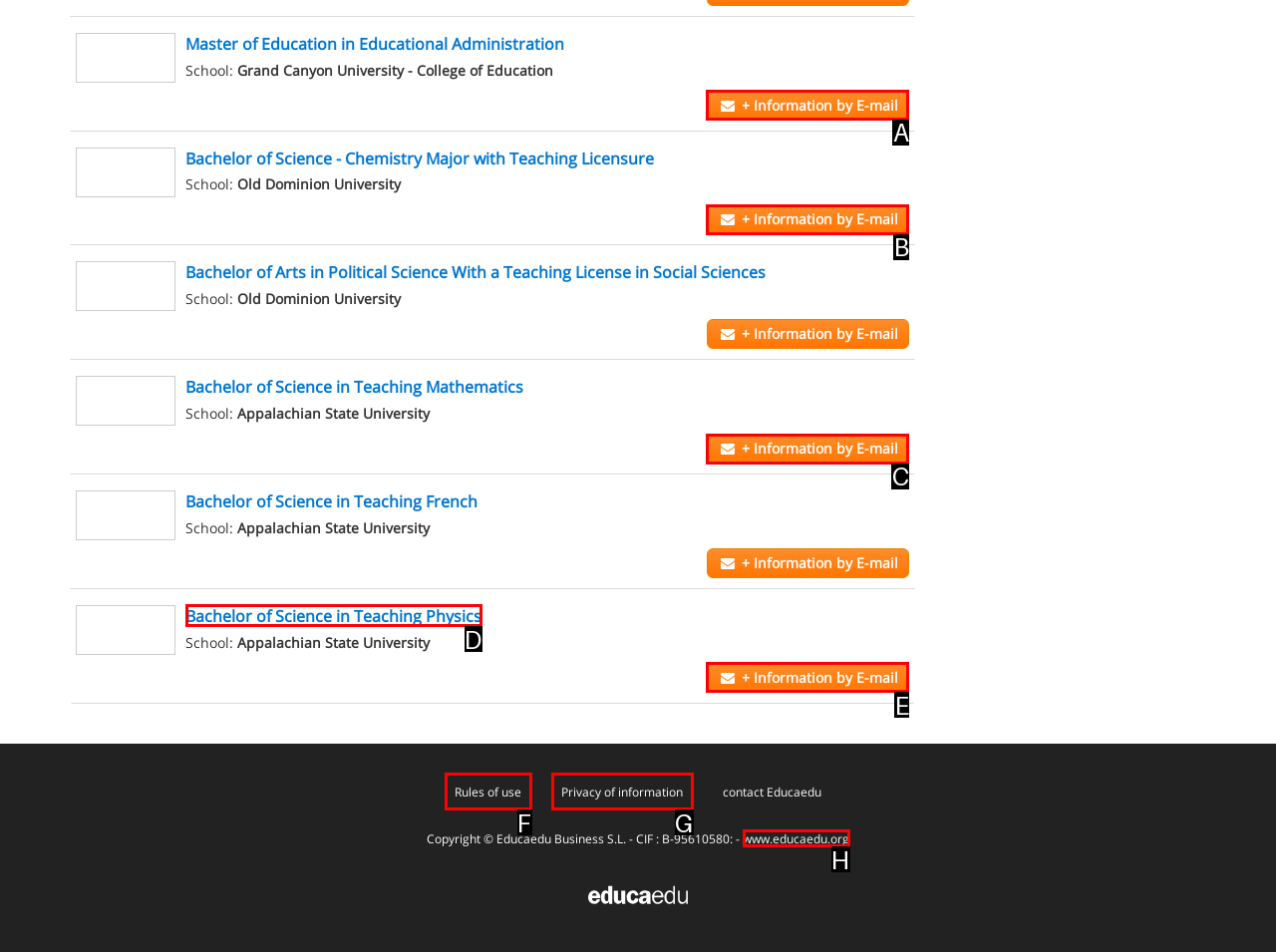Choose the option that best matches the description: Quote Request
Indicate the letter of the matching option directly.

None